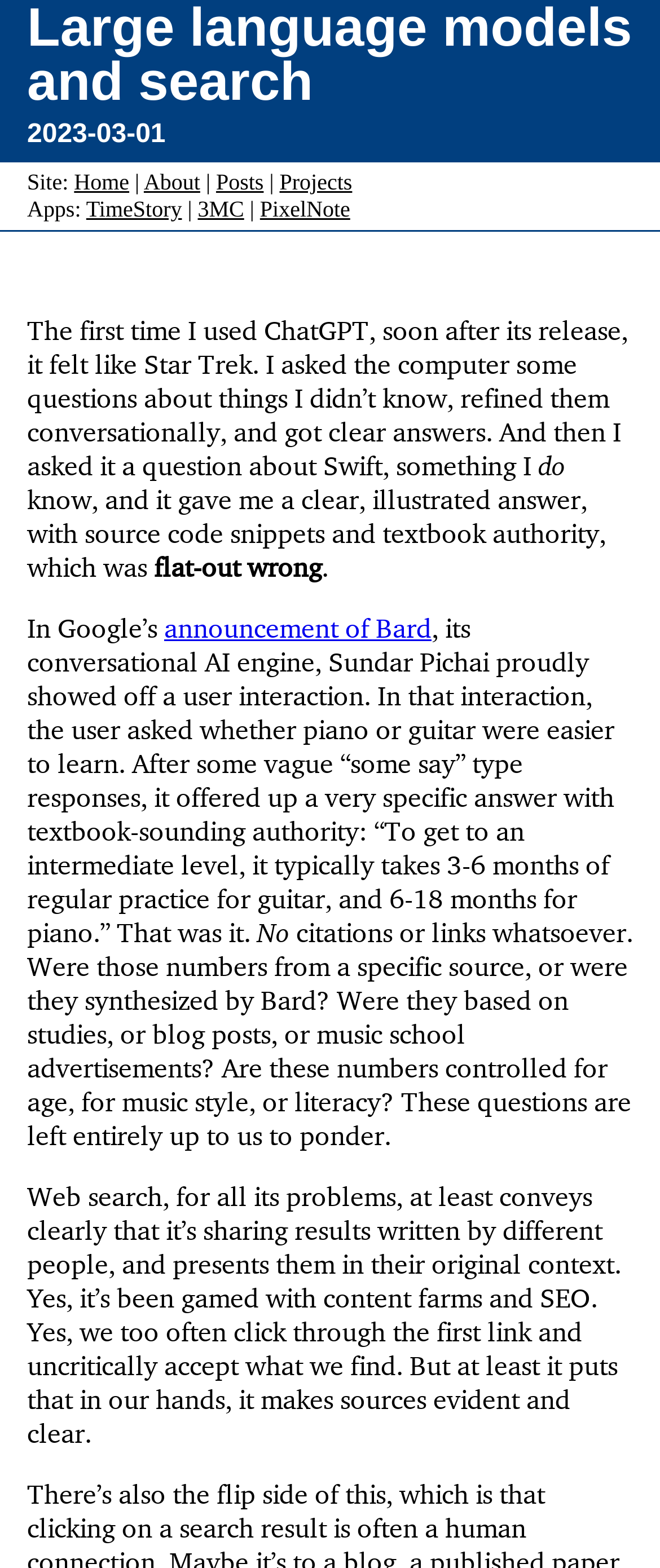Determine the bounding box coordinates of the area to click in order to meet this instruction: "Click the 'TimeStory' link".

[0.131, 0.125, 0.276, 0.141]